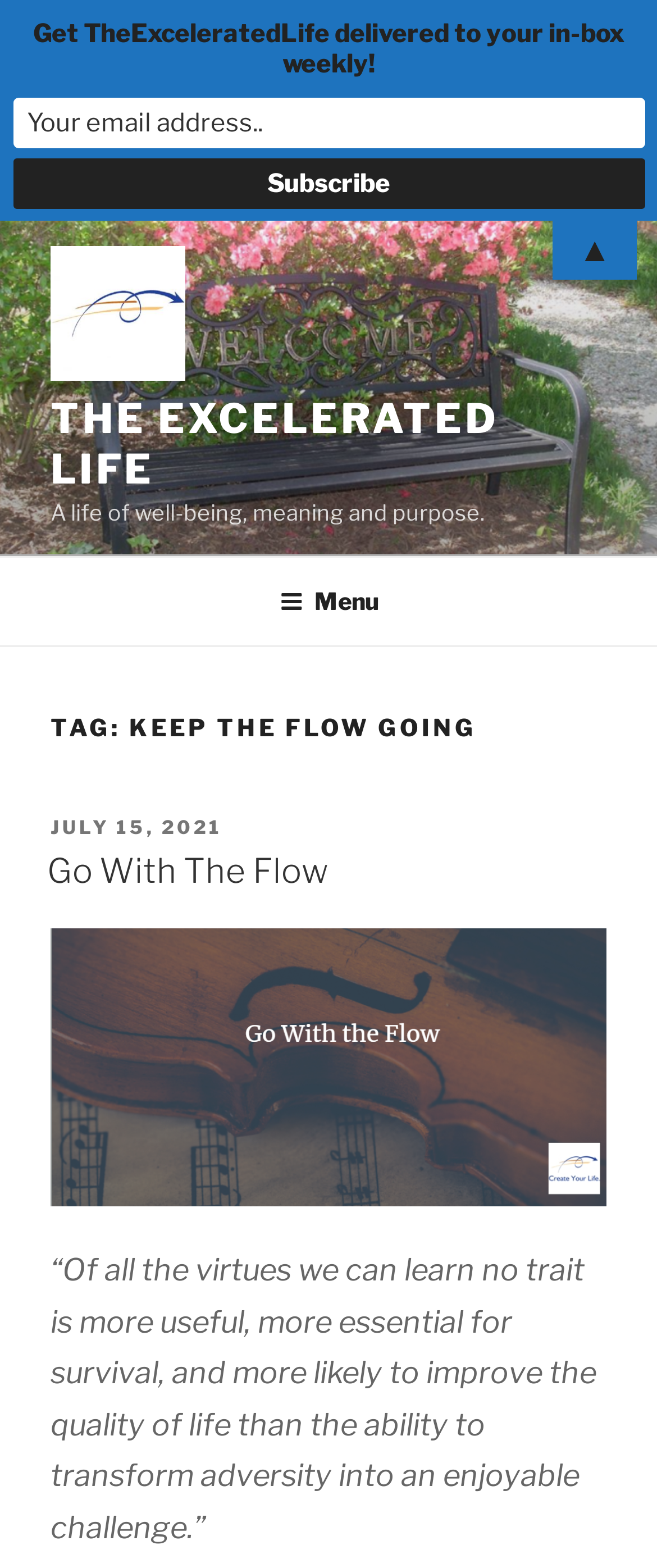Respond to the question below with a single word or phrase: What is the name of the website?

The Excelerated Life